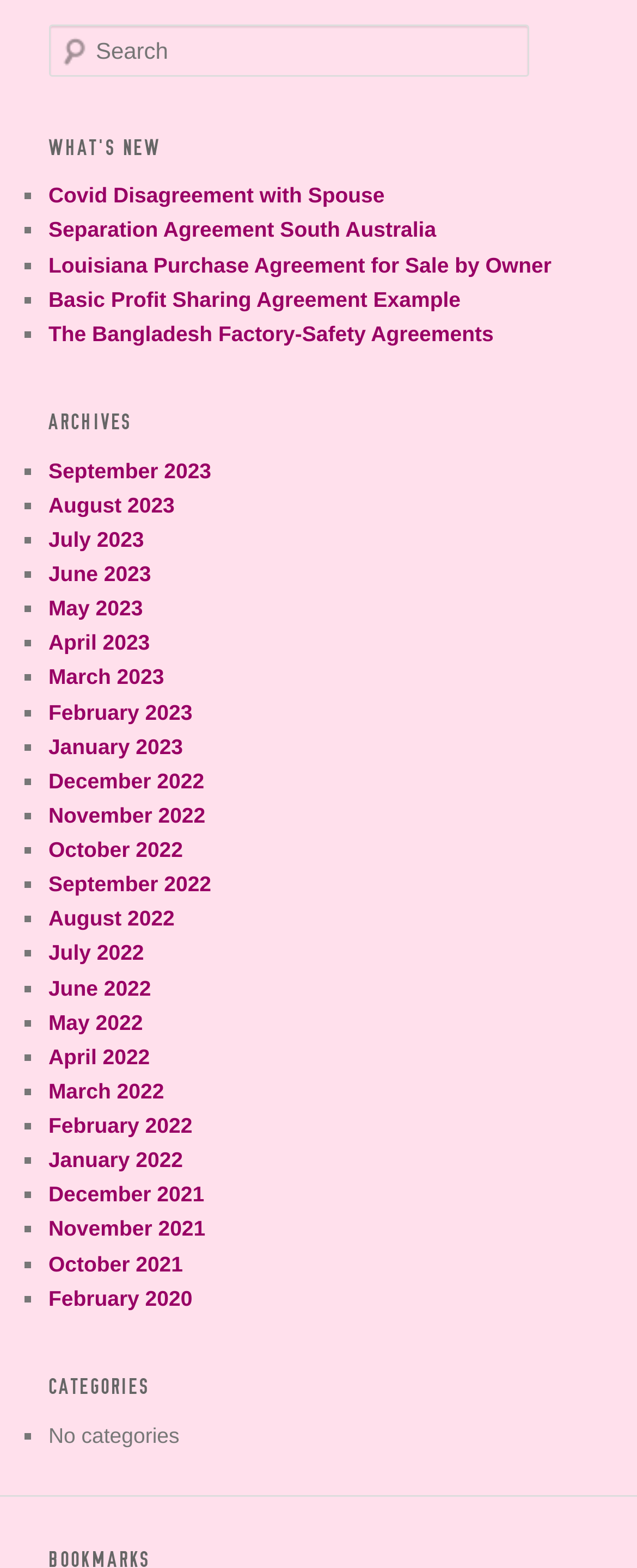Kindly determine the bounding box coordinates of the area that needs to be clicked to fulfill this instruction: "Explore categories".

[0.076, 0.866, 0.924, 0.904]